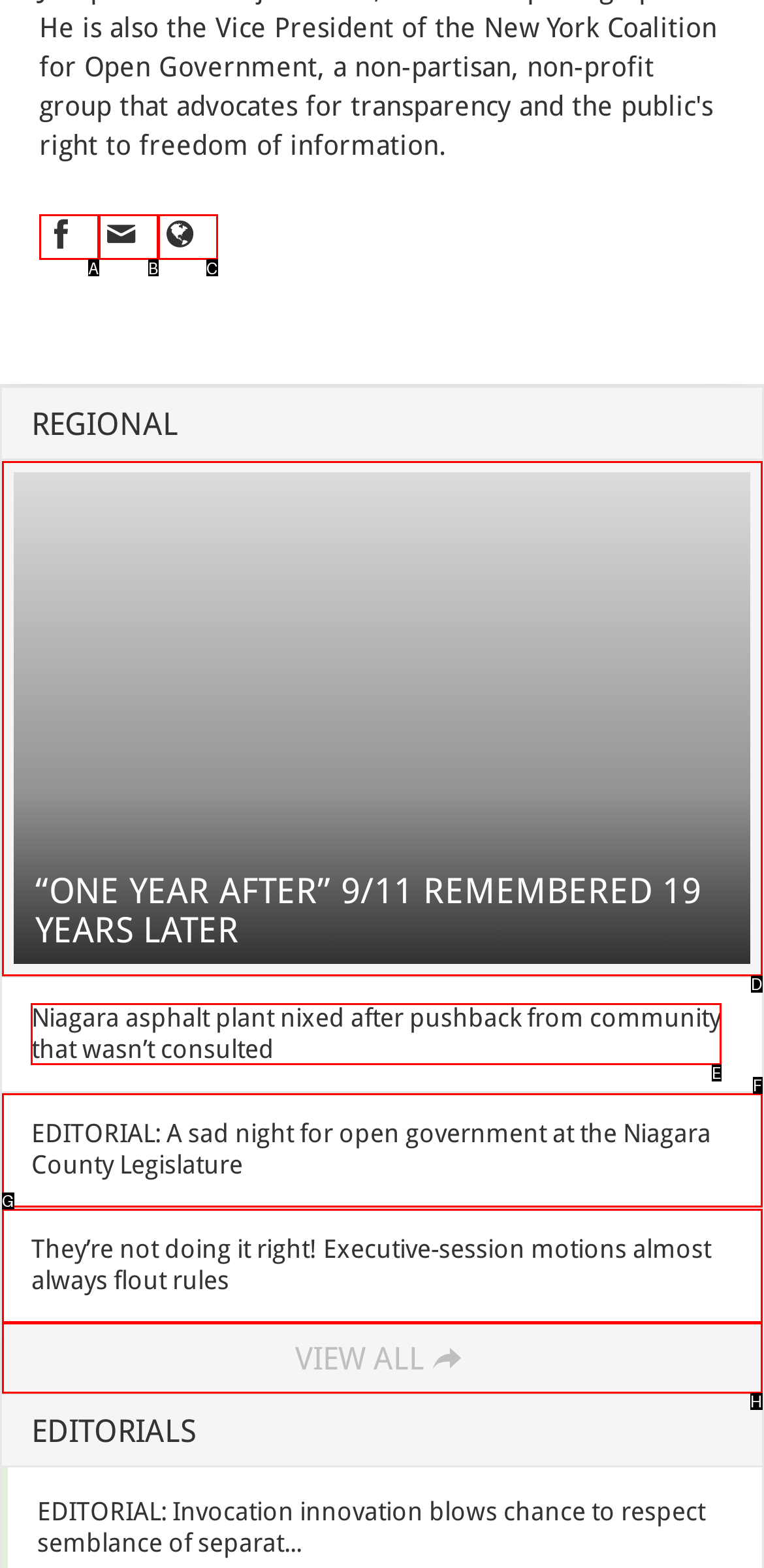Choose the correct UI element to click for this task: Click the CMP logo Answer using the letter from the given choices.

None